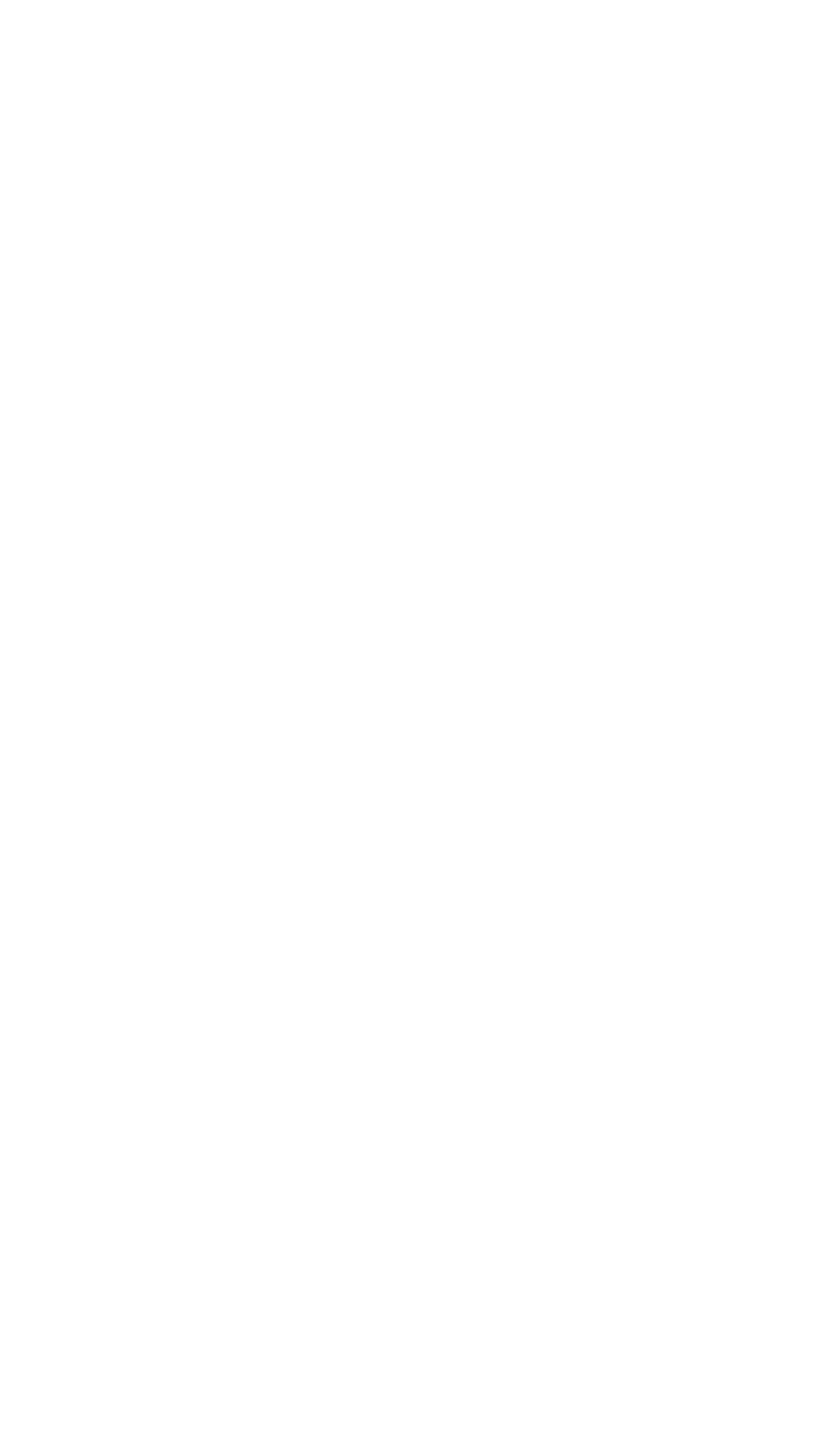Specify the bounding box coordinates (top-left x, top-left y, bottom-right x, bottom-right y) of the UI element in the screenshot that matches this description: Terms Of Use

[0.327, 0.968, 0.533, 0.991]